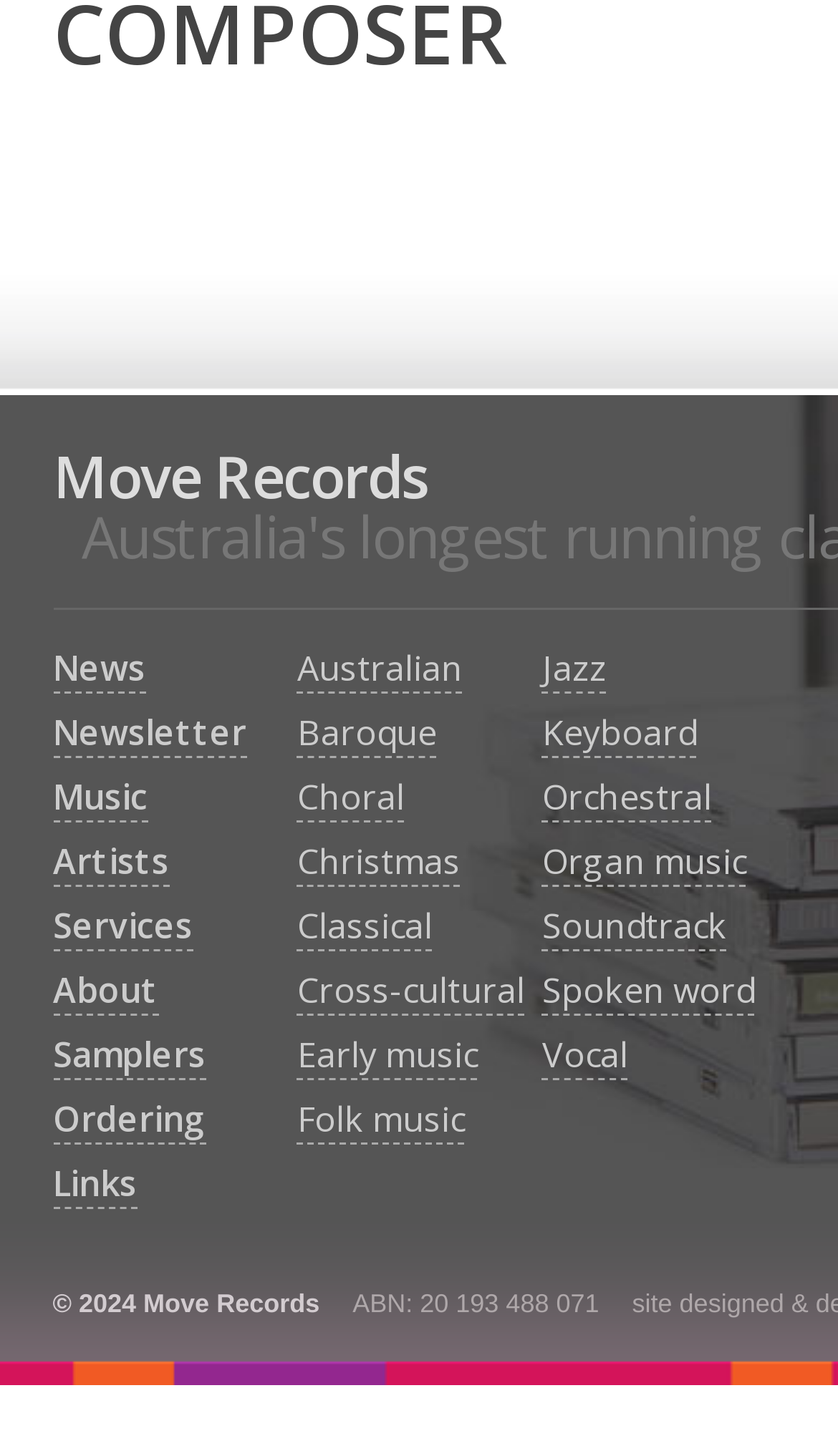Identify the bounding box coordinates for the element that needs to be clicked to fulfill this instruction: "Learn about Move Records". Provide the coordinates in the format of four float numbers between 0 and 1: [left, top, right, bottom].

[0.063, 0.886, 0.381, 0.906]